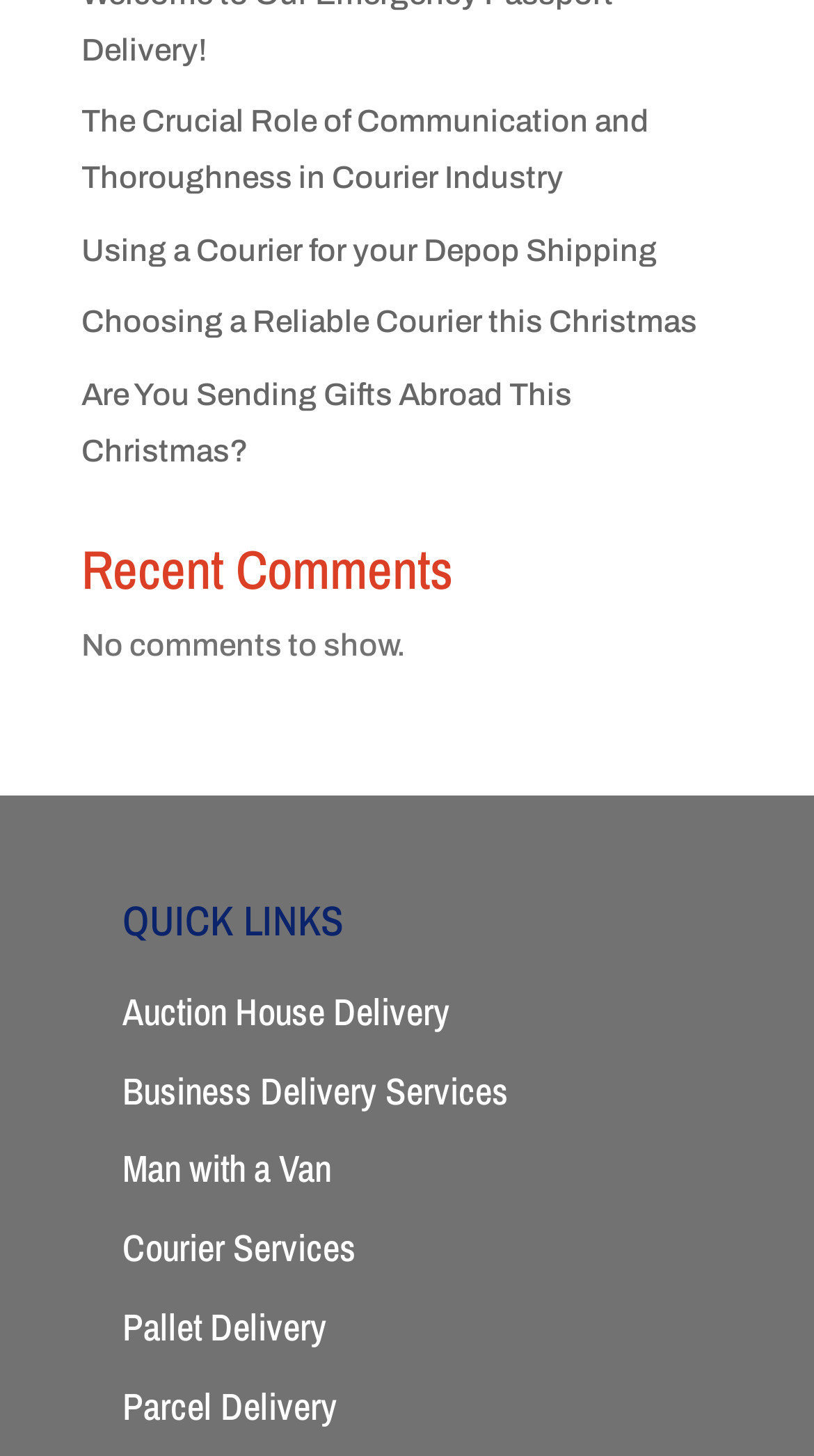Please identify the bounding box coordinates of the area that needs to be clicked to fulfill the following instruction: "View recent comments."

[0.1, 0.373, 0.9, 0.424]